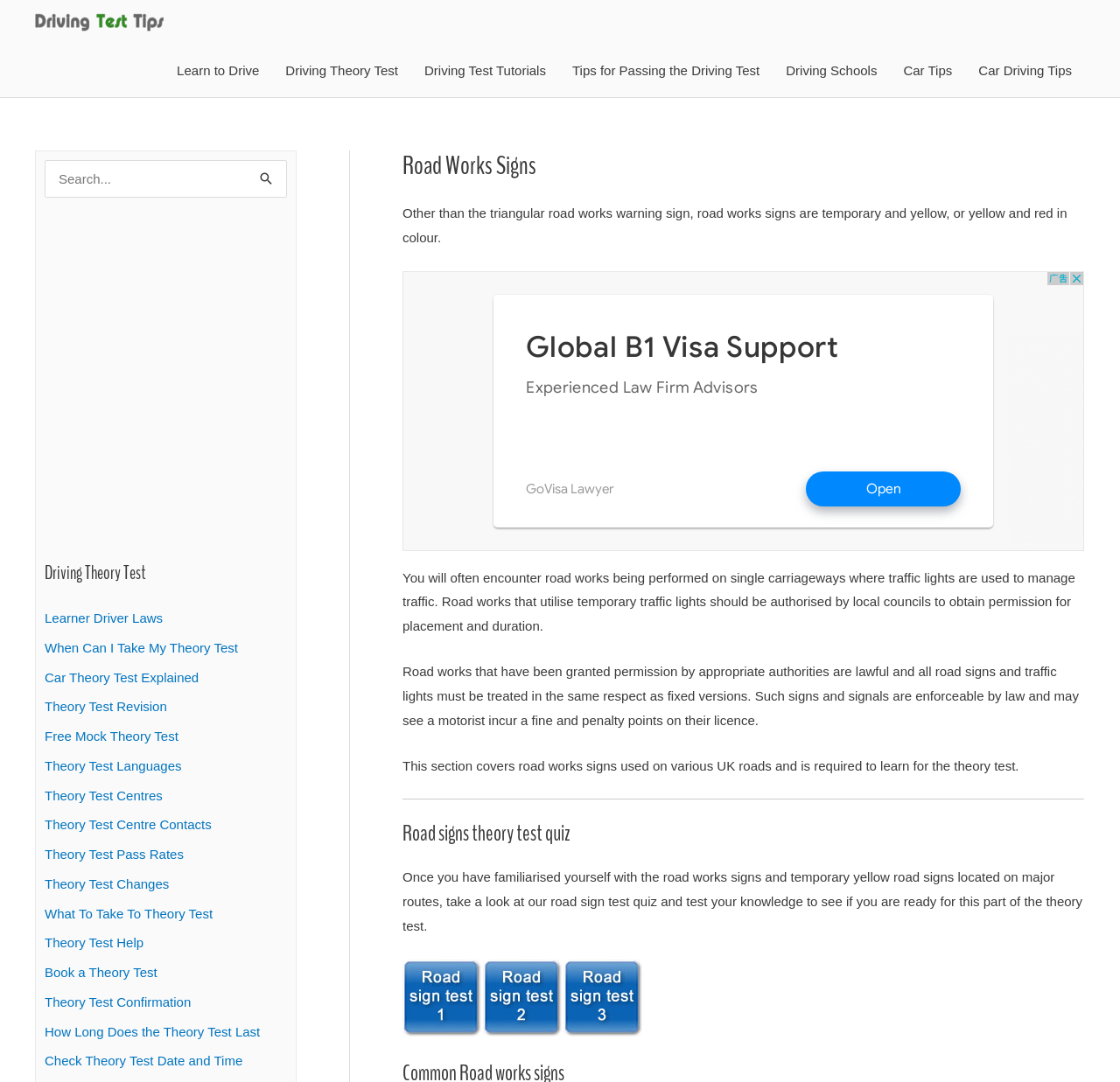Point out the bounding box coordinates of the section to click in order to follow this instruction: "Search for something".

[0.04, 0.148, 0.256, 0.182]